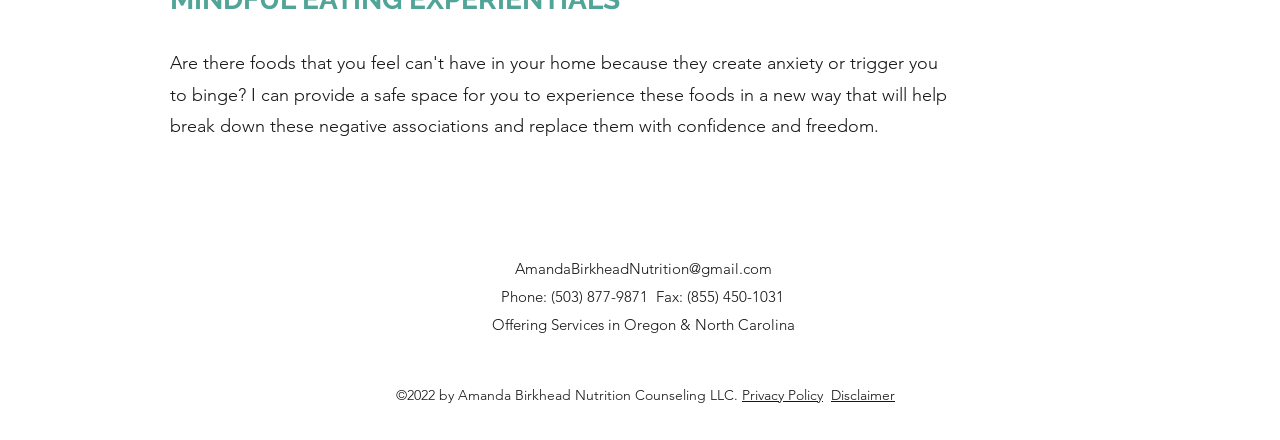Given the description: "Privacy Policy", determine the bounding box coordinates of the UI element. The coordinates should be formatted as four float numbers between 0 and 1, [left, top, right, bottom].

[0.58, 0.877, 0.643, 0.918]